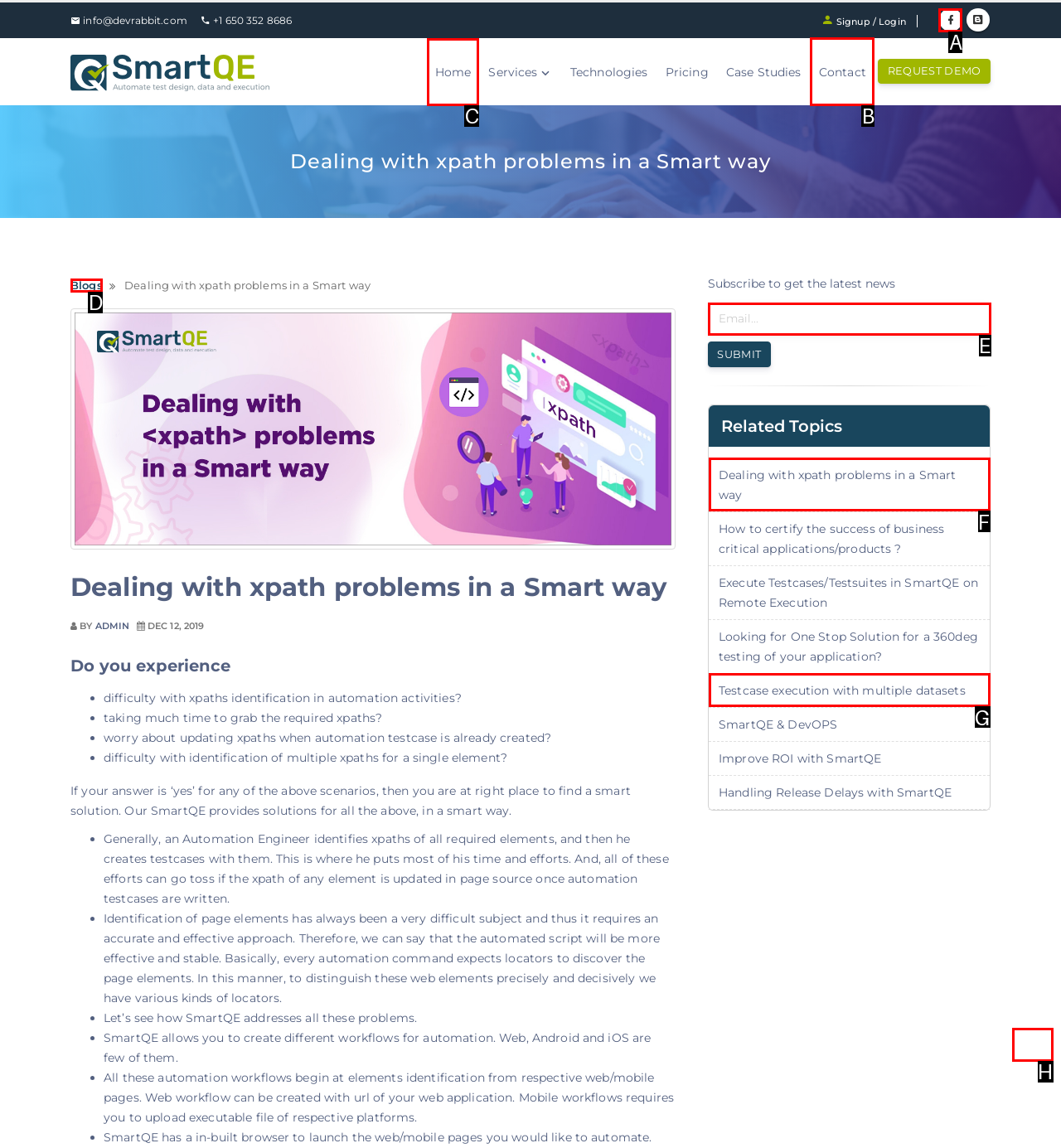Identify which HTML element to click to fulfill the following task: Click on the 'Contact' link. Provide your response using the letter of the correct choice.

B